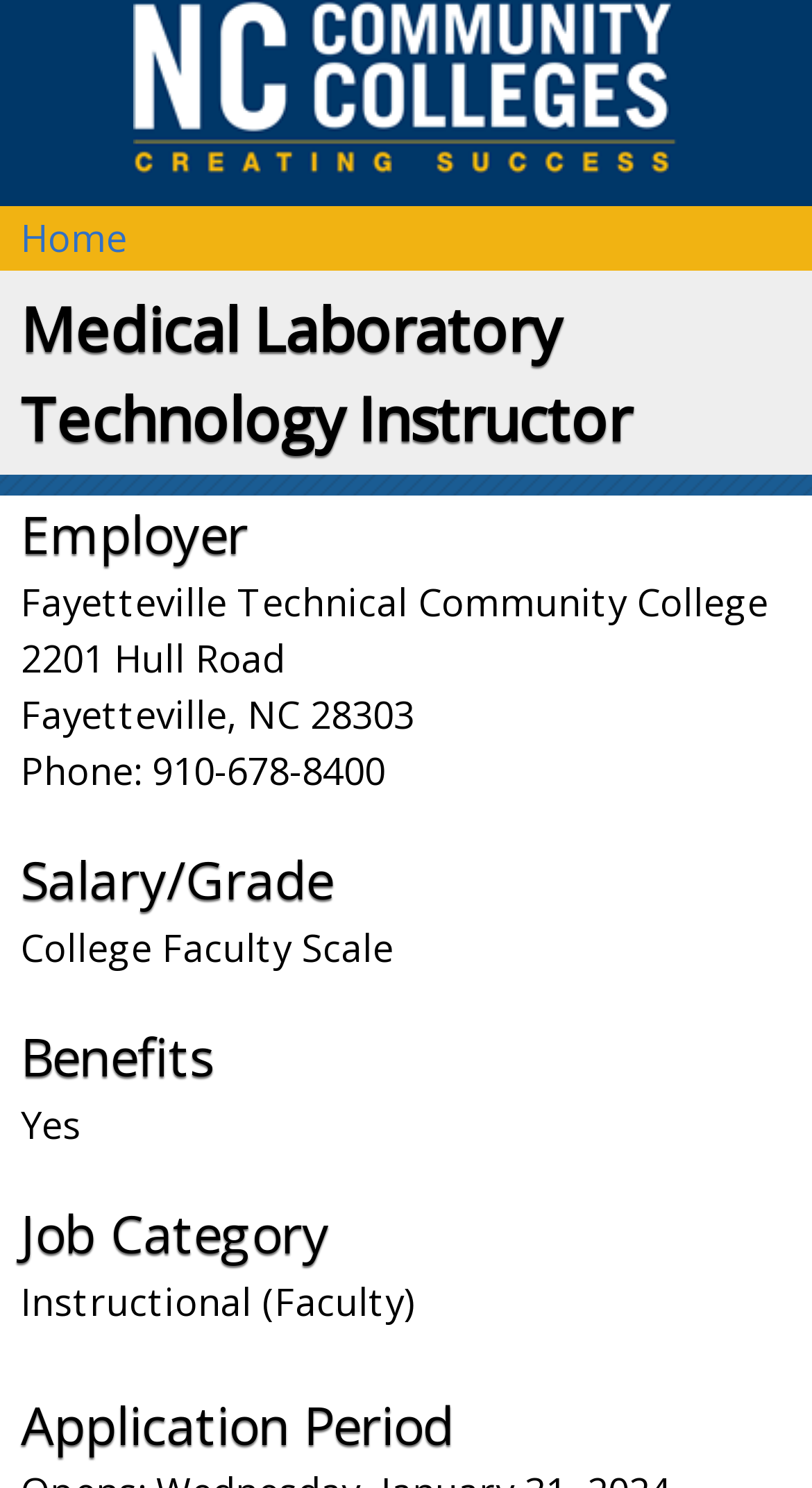Using the elements shown in the image, answer the question comprehensively: What is the employer of the Medical Laboratory Technology Instructor?

I found the answer by looking at the 'Employer' section of the webpage, which is located below the 'Medical Laboratory Technology Instructor' heading. The text 'Fayetteville Technical Community College' is listed as the employer.